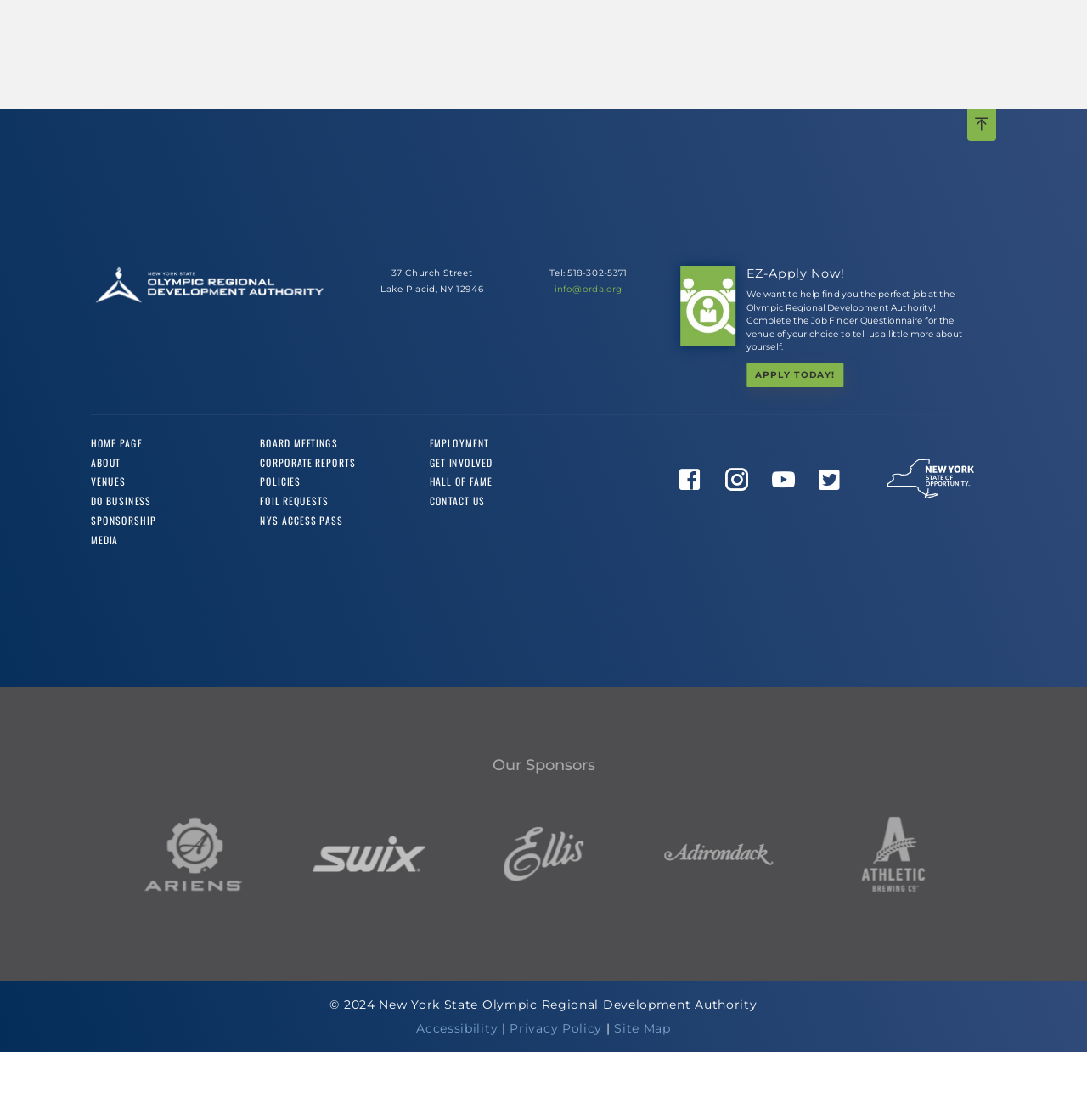Determine the bounding box for the UI element as described: "alt="New York State"". The coordinates should be represented as four float numbers between 0 and 1, formatted as [left, top, right, bottom].

[0.816, 0.47, 0.896, 0.539]